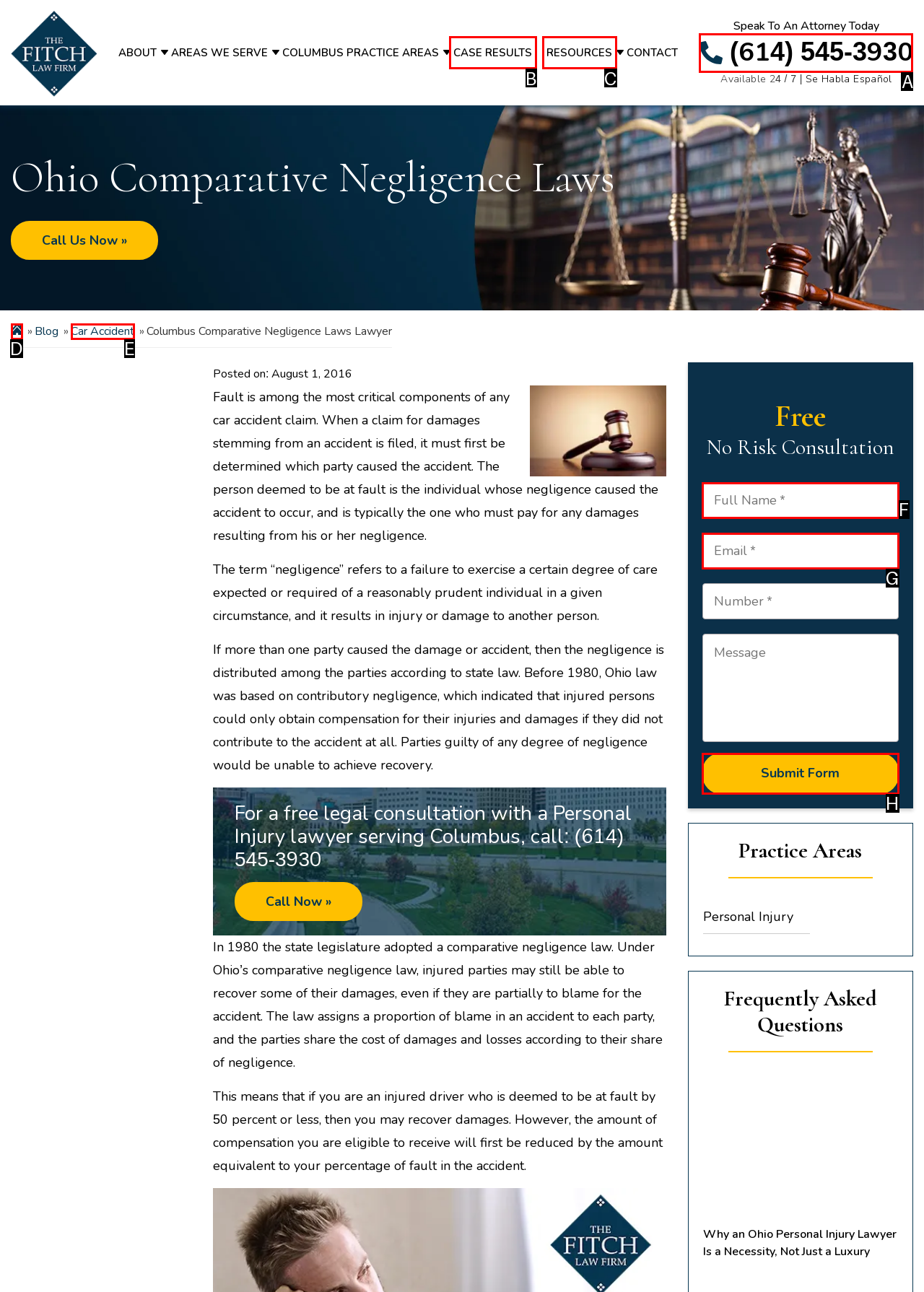Select the correct UI element to click for this task: Call the phone number.
Answer using the letter from the provided options.

A